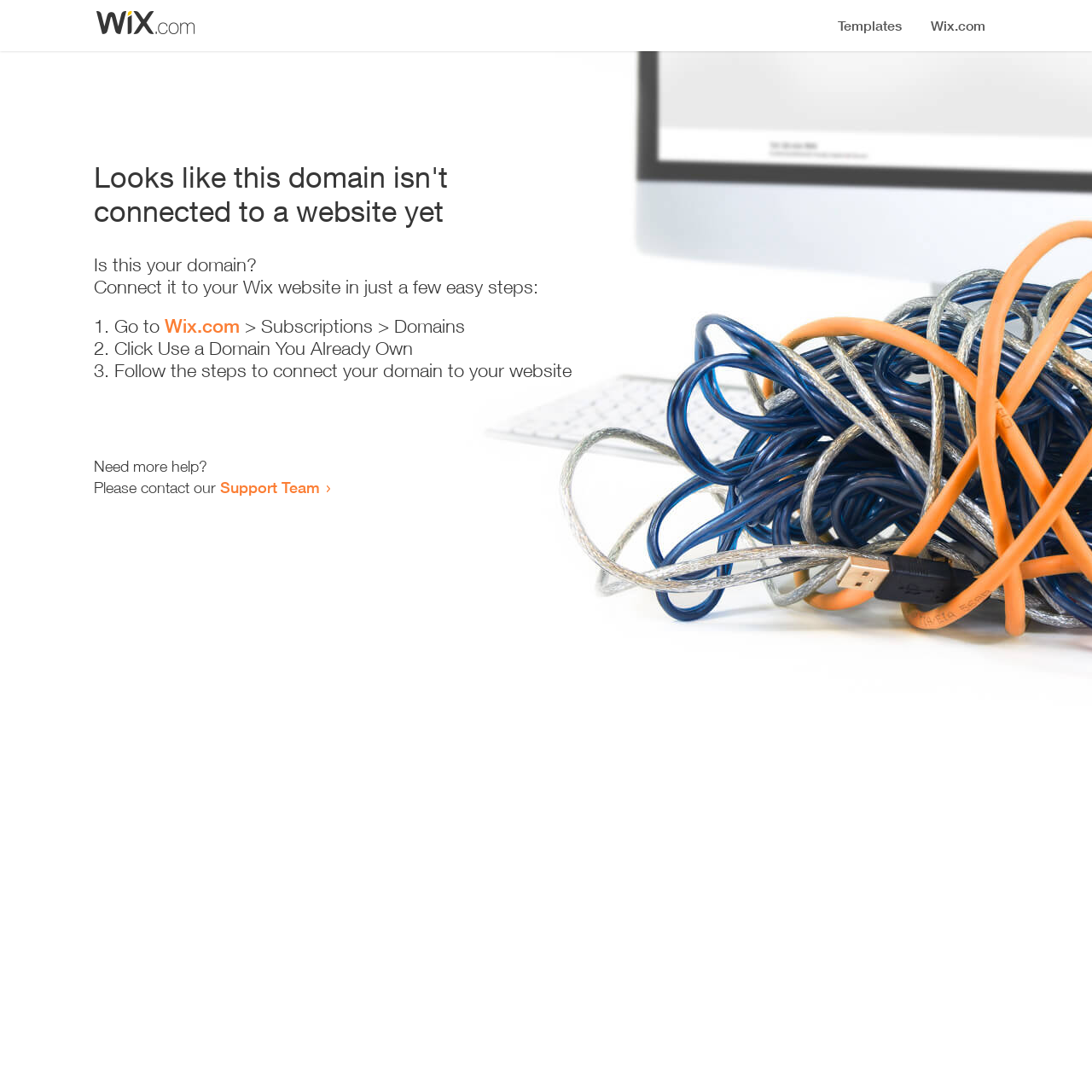Please answer the following query using a single word or phrase: 
How many steps are required to connect the domain?

3